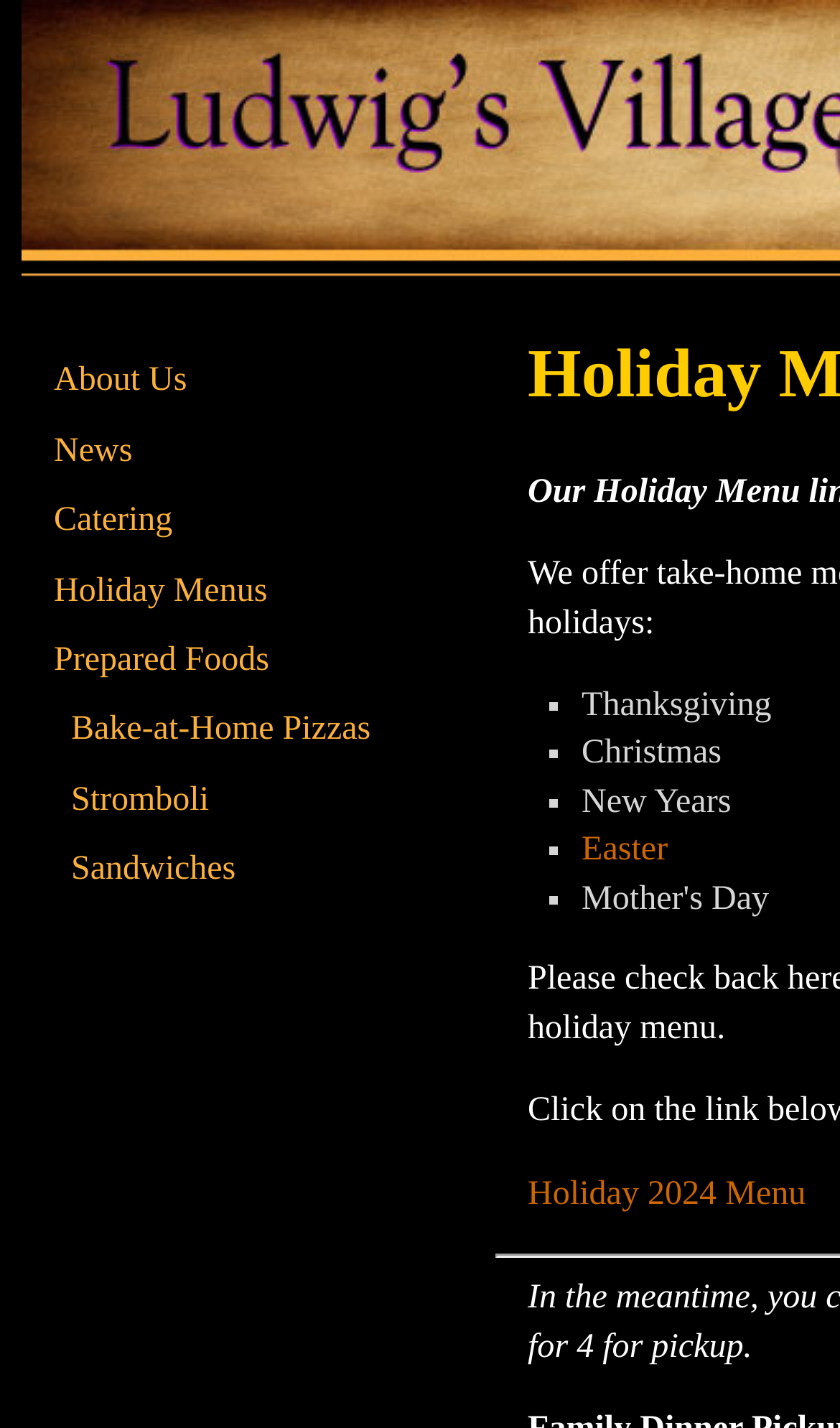What is the minimum number of people for pickup?
Please elaborate on the answer to the question with detailed information.

The static text 'for 4 for pickup.' suggests that the minimum number of people required for pickup is 4.